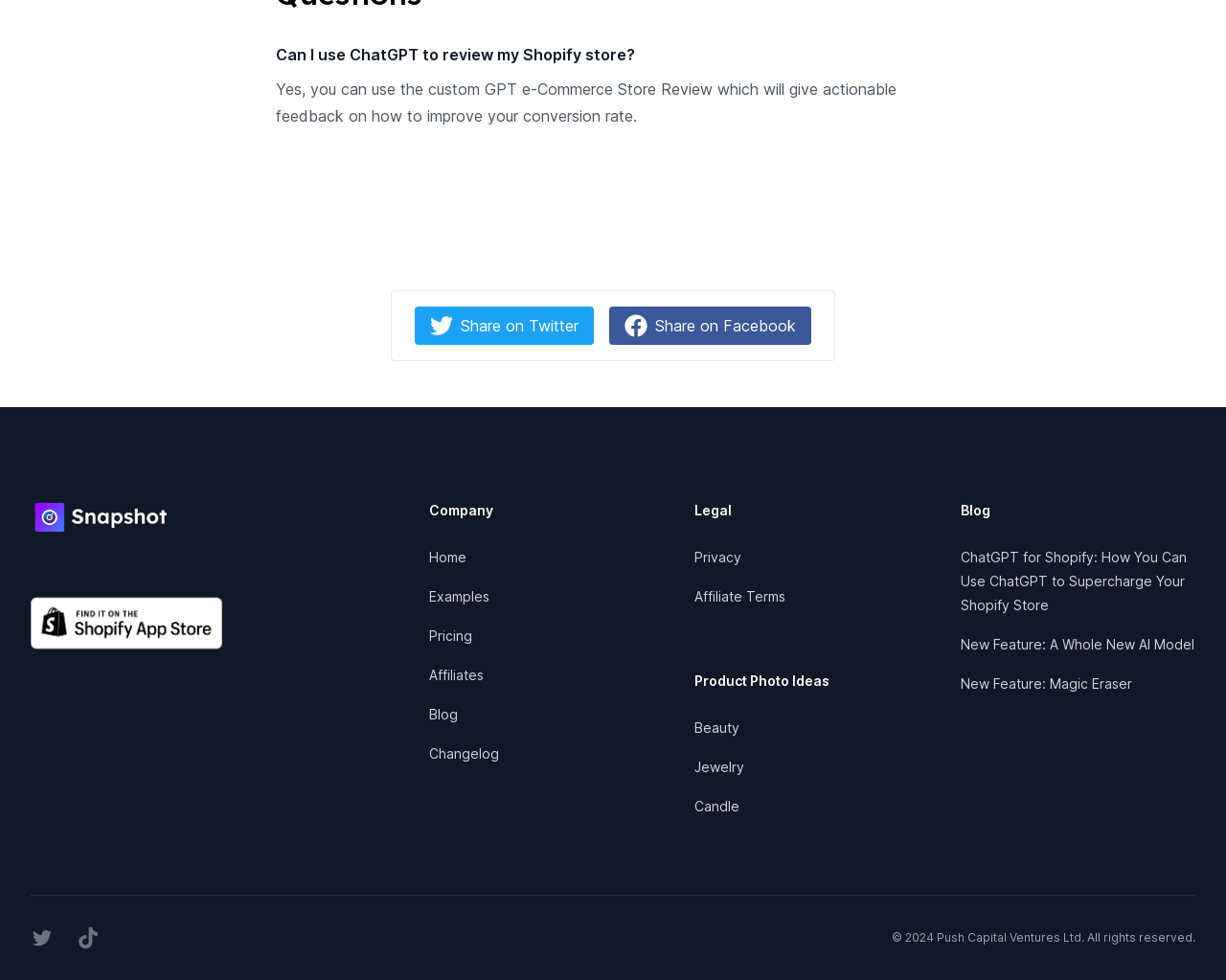What are the categories of product photo ideas?
Based on the screenshot, give a detailed explanation to answer the question.

The categories of product photo ideas are Beauty, Jewelry, and Candle, as indicated by the links 'Beauty', 'Jewelry', and 'Candle' in the 'Product Photo Ideas' section.